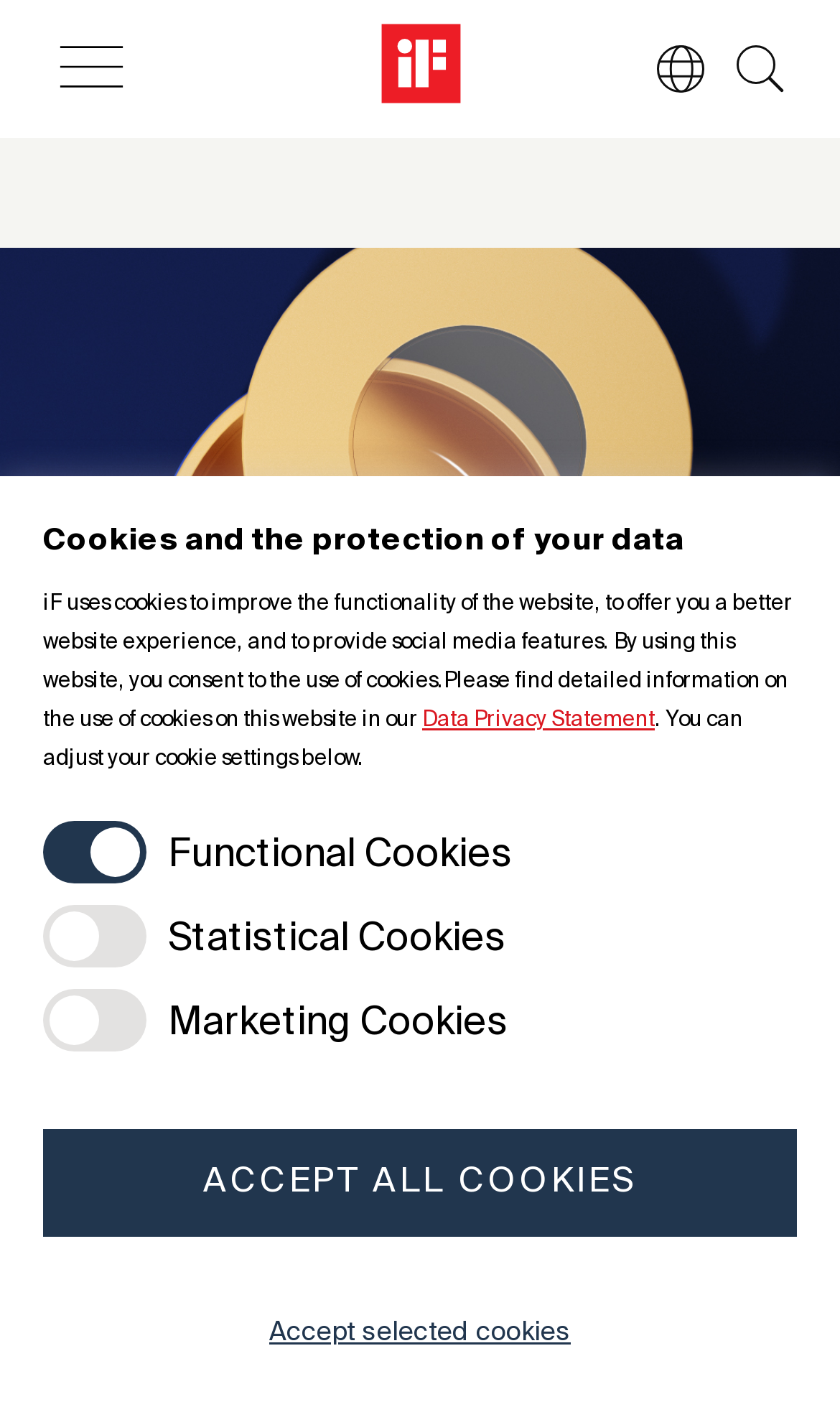How many navigation buttons are there?
Respond with a short answer, either a single word or a phrase, based on the image.

5